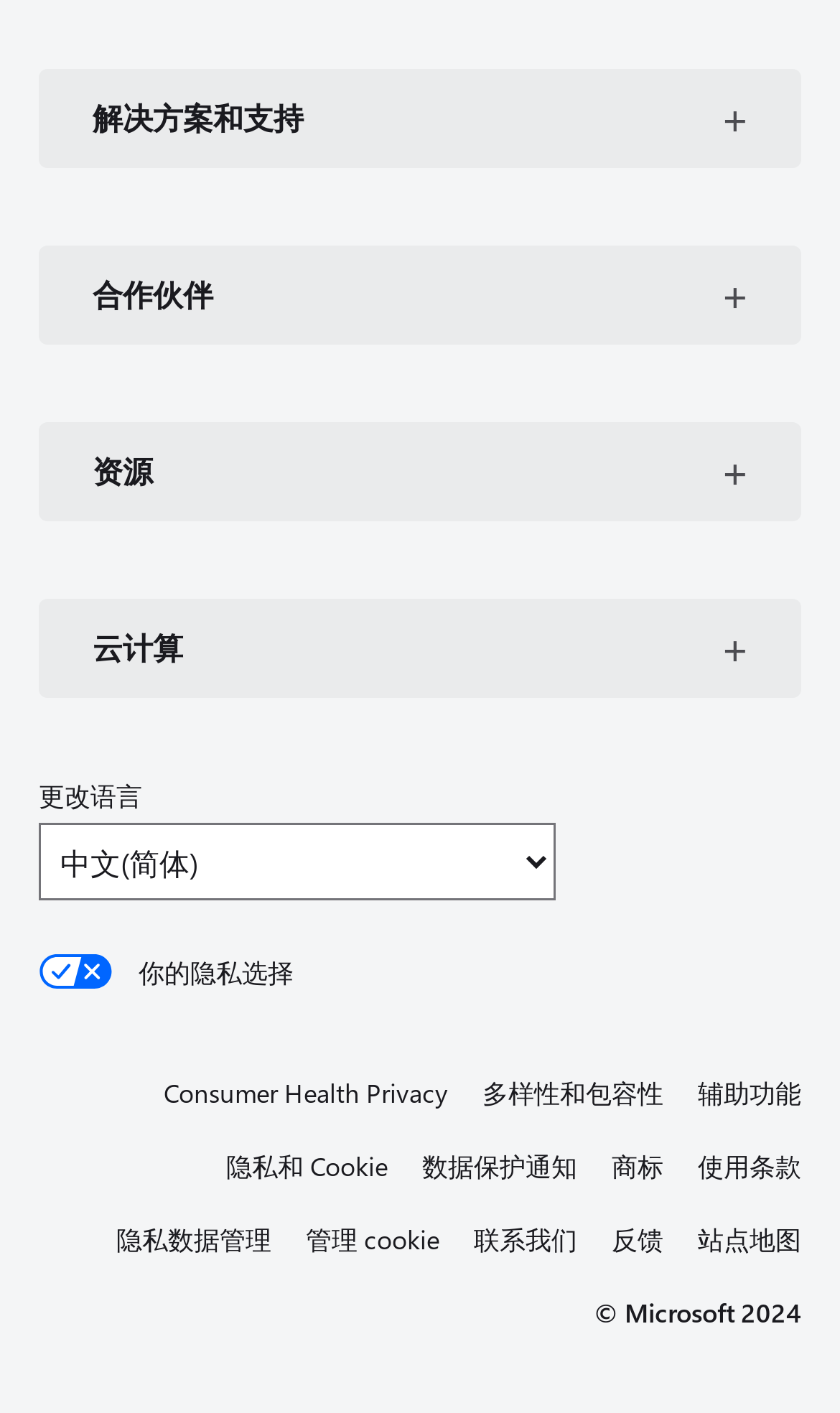Find the bounding box coordinates of the element to click in order to complete this instruction: "Manage cookies". The bounding box coordinates must be four float numbers between 0 and 1, denoted as [left, top, right, bottom].

[0.364, 0.86, 0.564, 0.894]